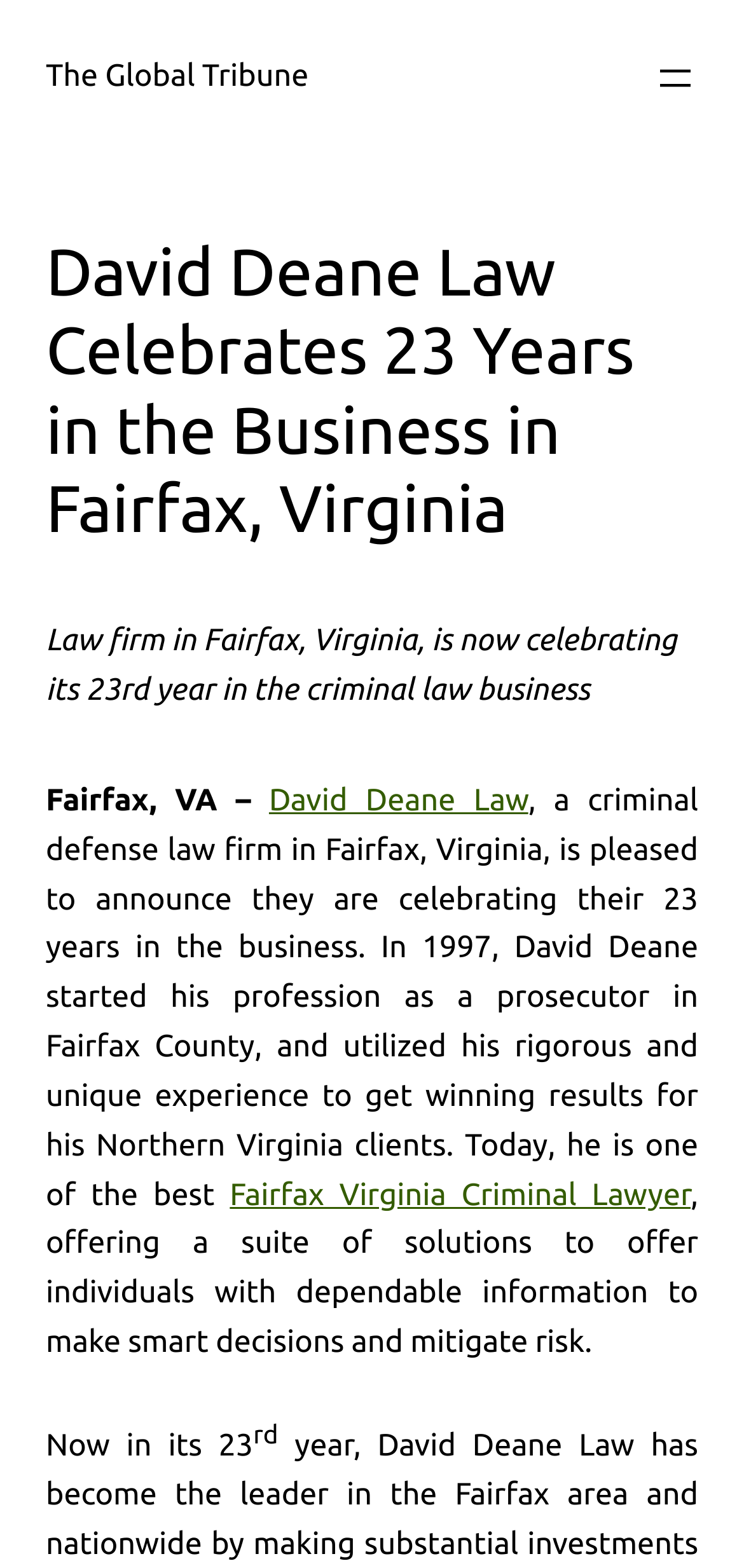Where is David Deane Law located?
Respond to the question with a single word or phrase according to the image.

Fairfax, Virginia